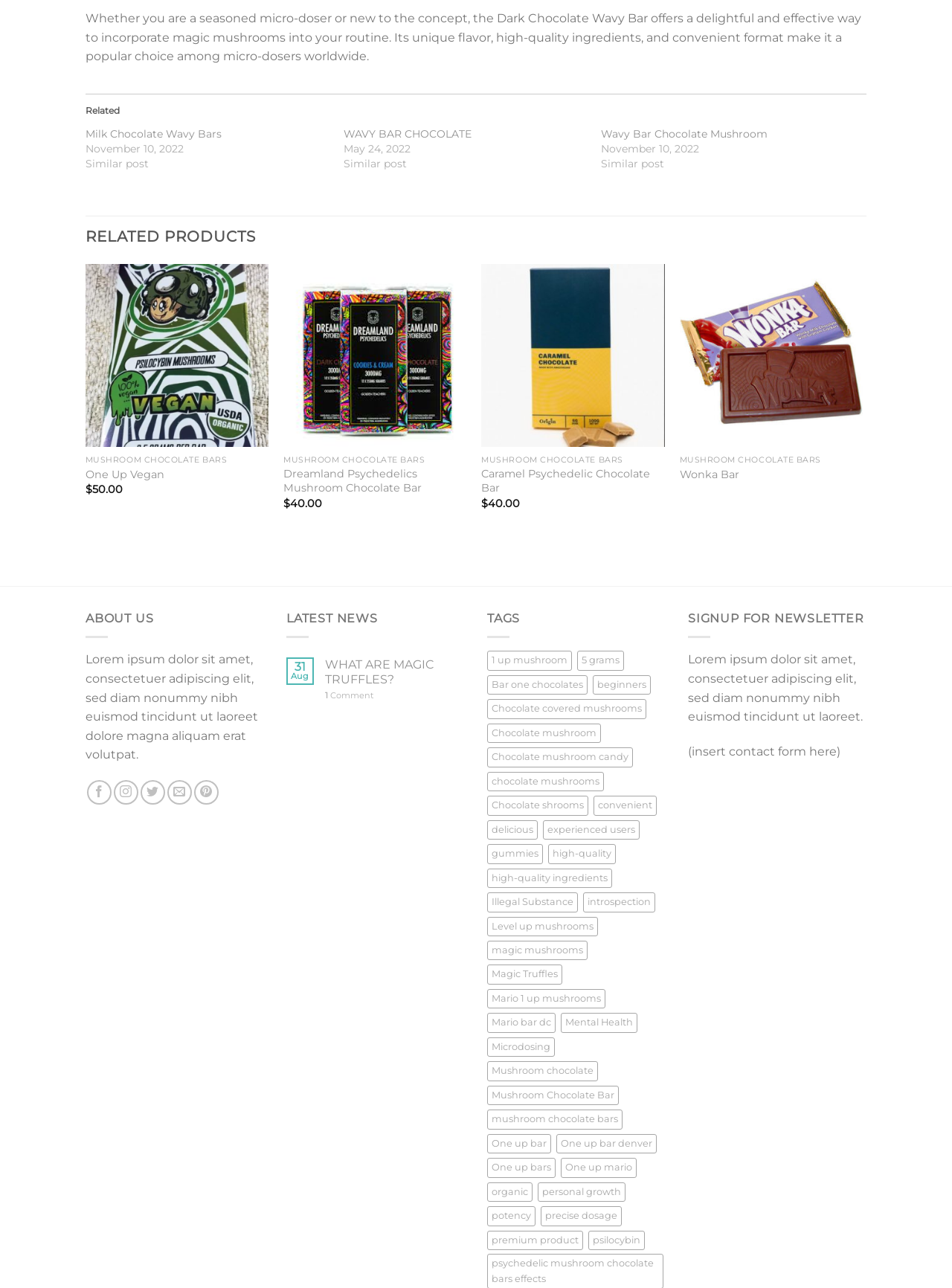Pinpoint the bounding box coordinates of the clickable element needed to complete the instruction: "View the 'RELATED PRODUCTS'". The coordinates should be provided as four float numbers between 0 and 1: [left, top, right, bottom].

[0.09, 0.168, 0.91, 0.199]